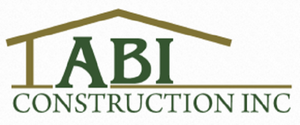Utilize the information from the image to answer the question in detail:
How many years of experience does ABI Construction Inc have?

According to the caption, ABI Construction Inc has over 13 years of experience, emphasizing their proficiency in both interior and exterior painting, which can significantly enhance the value and enjoyment of homes and offices.